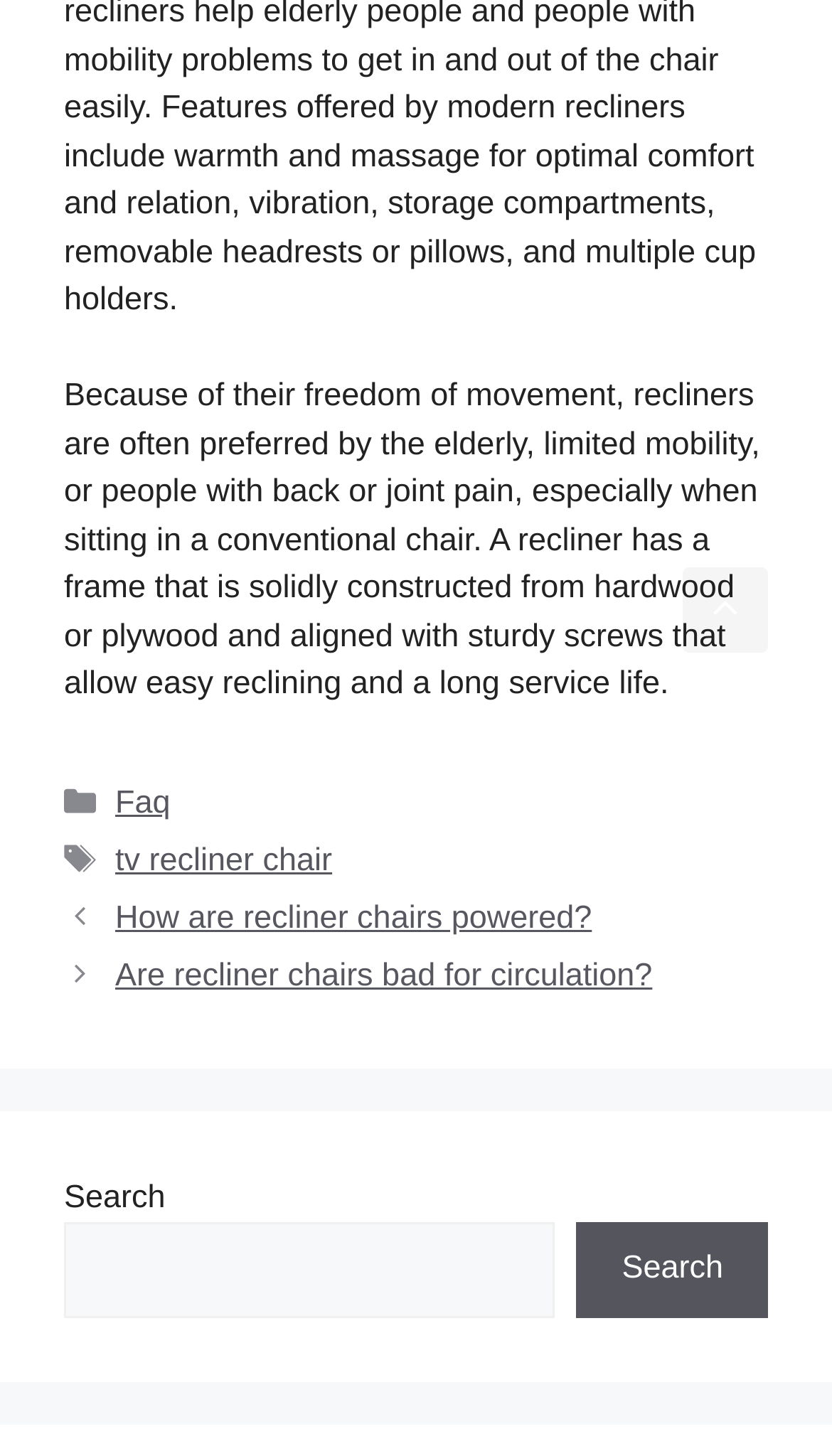Look at the image and give a detailed response to the following question: Is there a search function on this webpage?

A search function is available on the webpage, located near the bottom, which consists of a search box and a 'Search' button, allowing users to search for specific content.